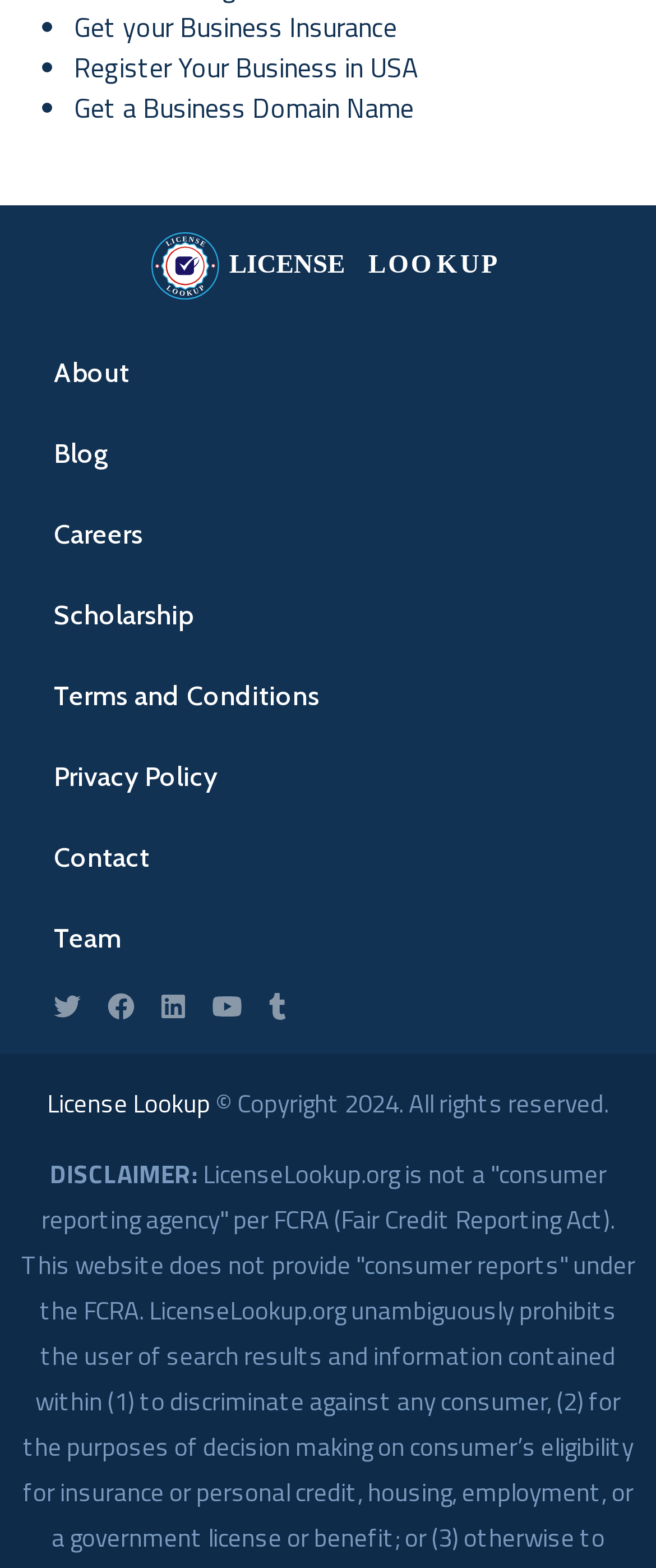What is the year of copyright?
Using the image, provide a concise answer in one word or a short phrase.

2024